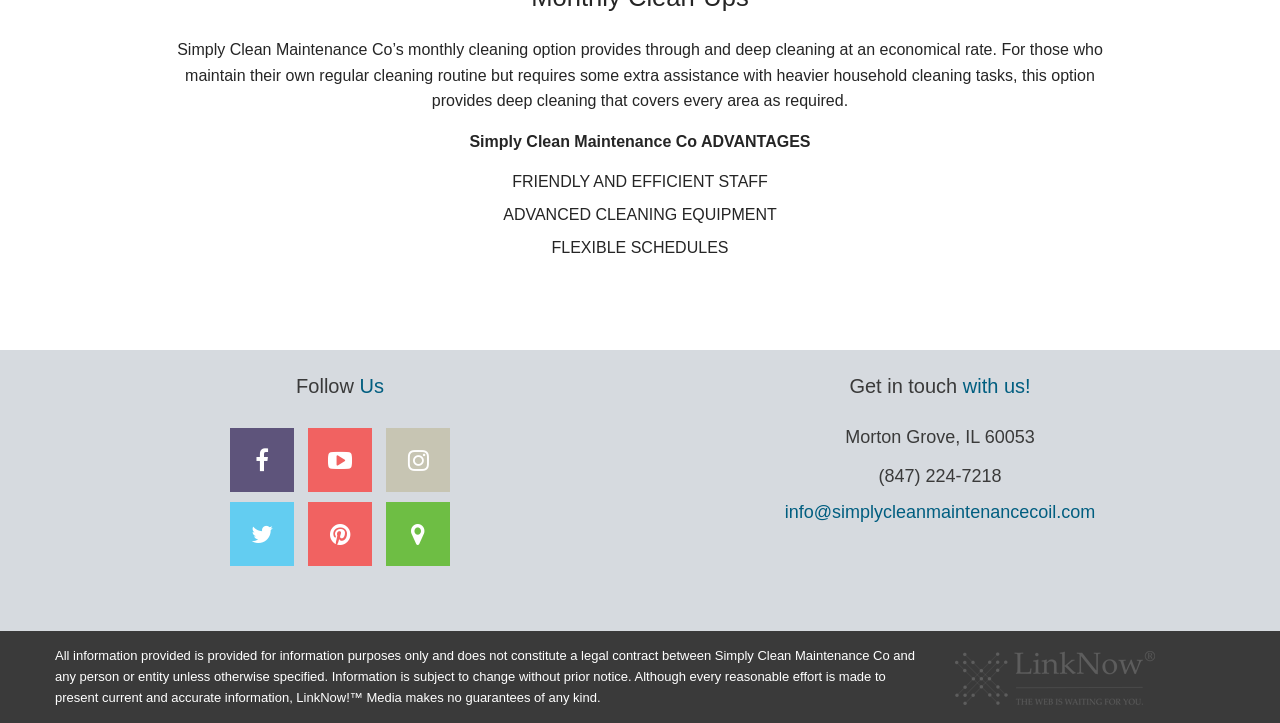What is the main service offered by Simply Clean Maintenance Co? Refer to the image and provide a one-word or short phrase answer.

Monthly cleaning